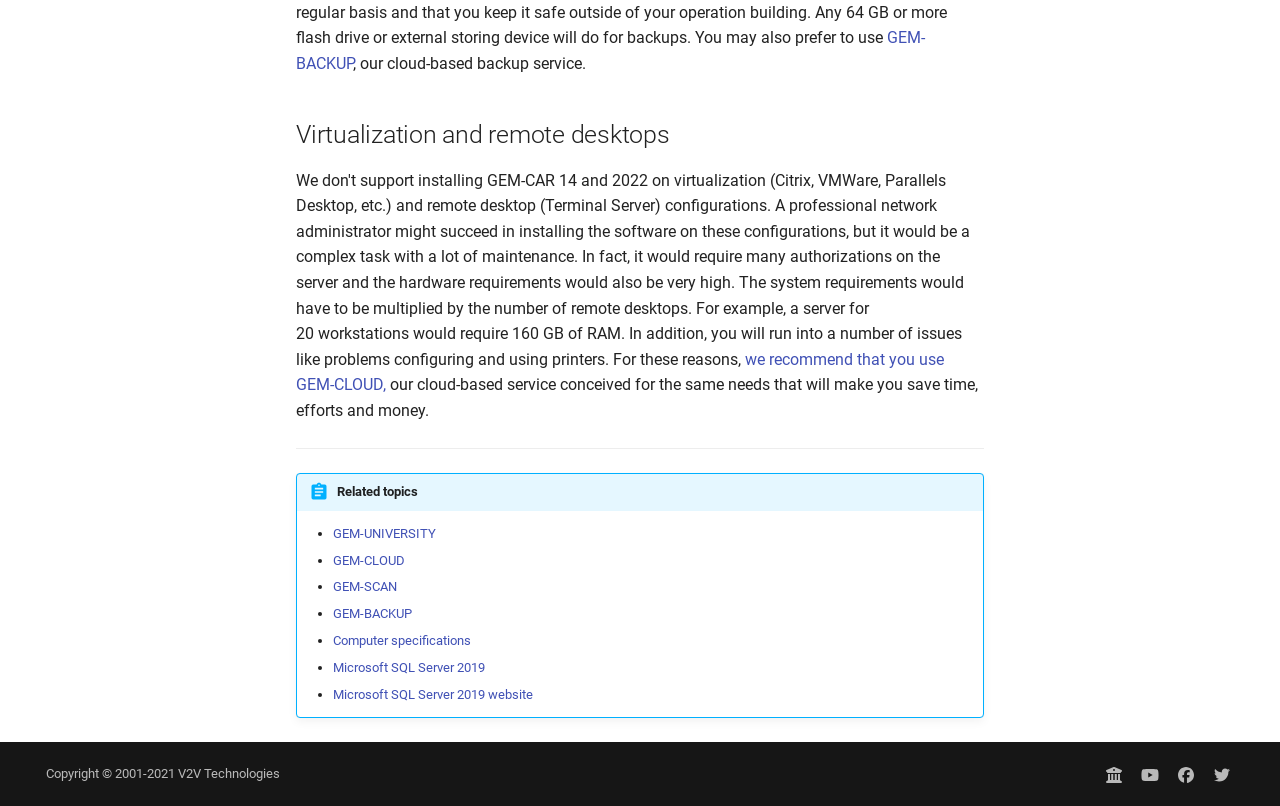Determine the bounding box for the described HTML element: "Computer specifications". Ensure the coordinates are four float numbers between 0 and 1 in the format [left, top, right, bottom].

[0.26, 0.786, 0.368, 0.804]